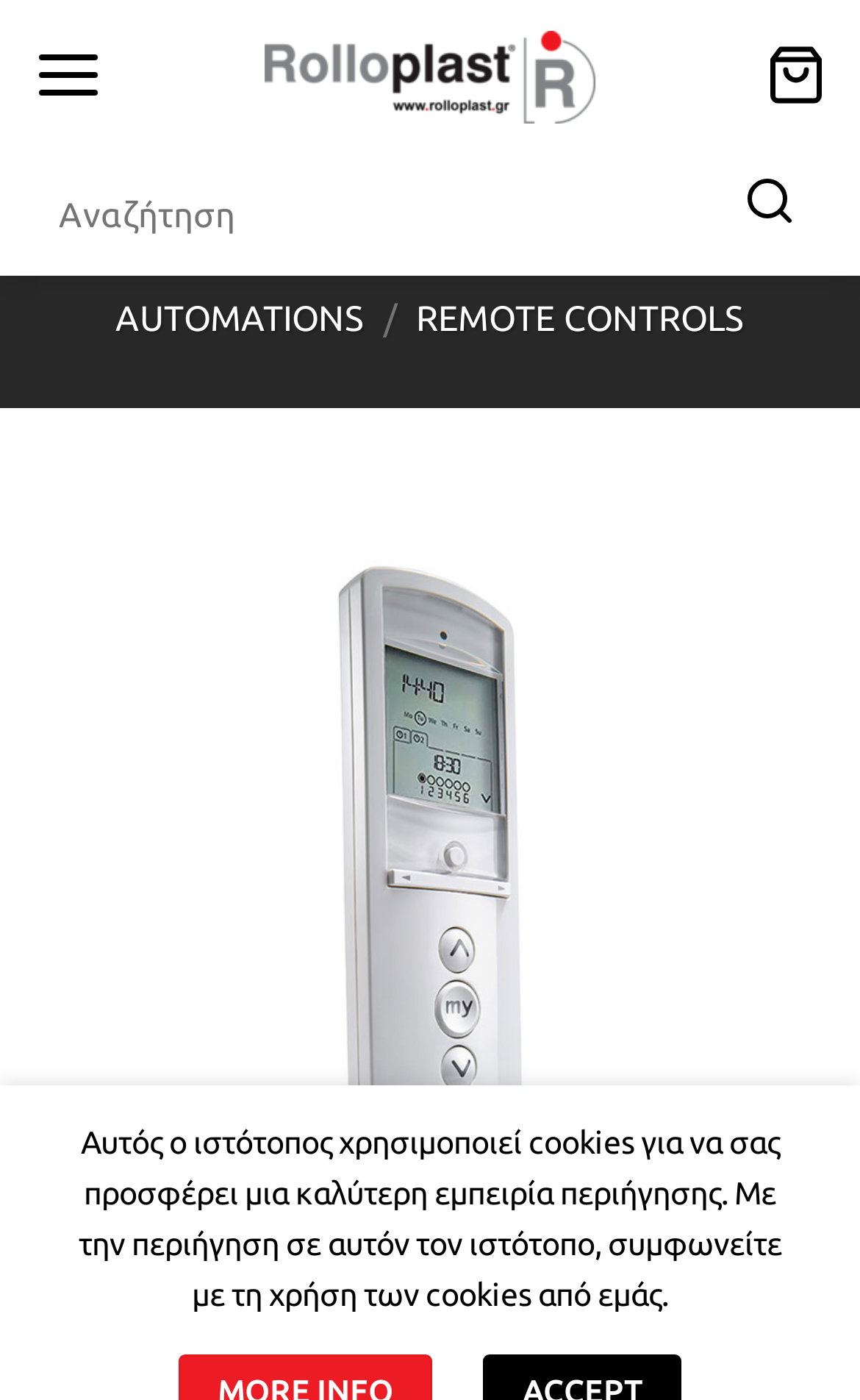Locate the bounding box coordinates of the item that should be clicked to fulfill the instruction: "Click on Rolloplast link".

[0.308, 0.022, 0.692, 0.088]